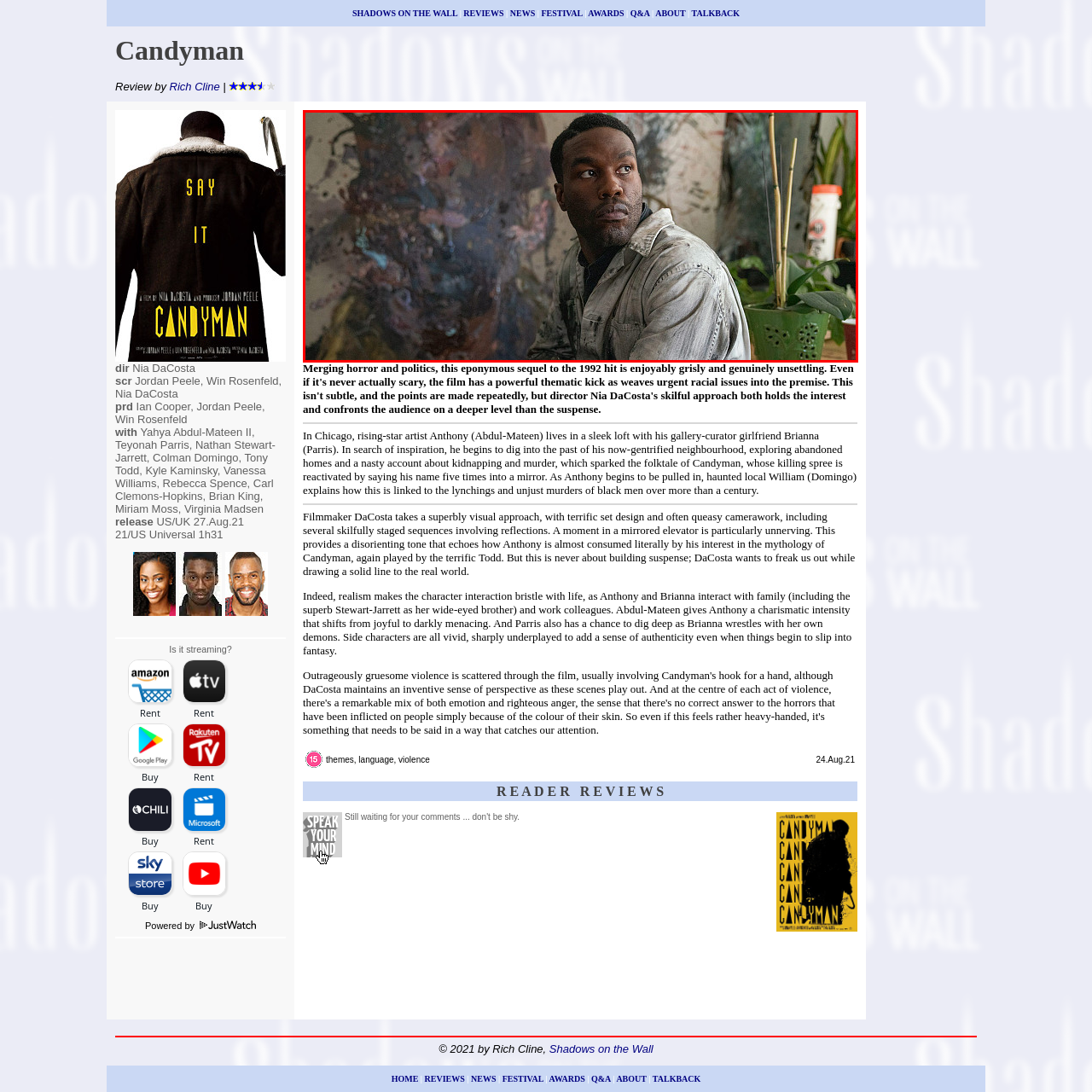What is the dominant color palette in the backdrop?
Study the image within the red bounding box and provide a detailed response to the question.

The caption describes the backdrop as showcasing a palette of muted colors, typical of an artist's studio, which suggests a subdued and calm atmosphere.